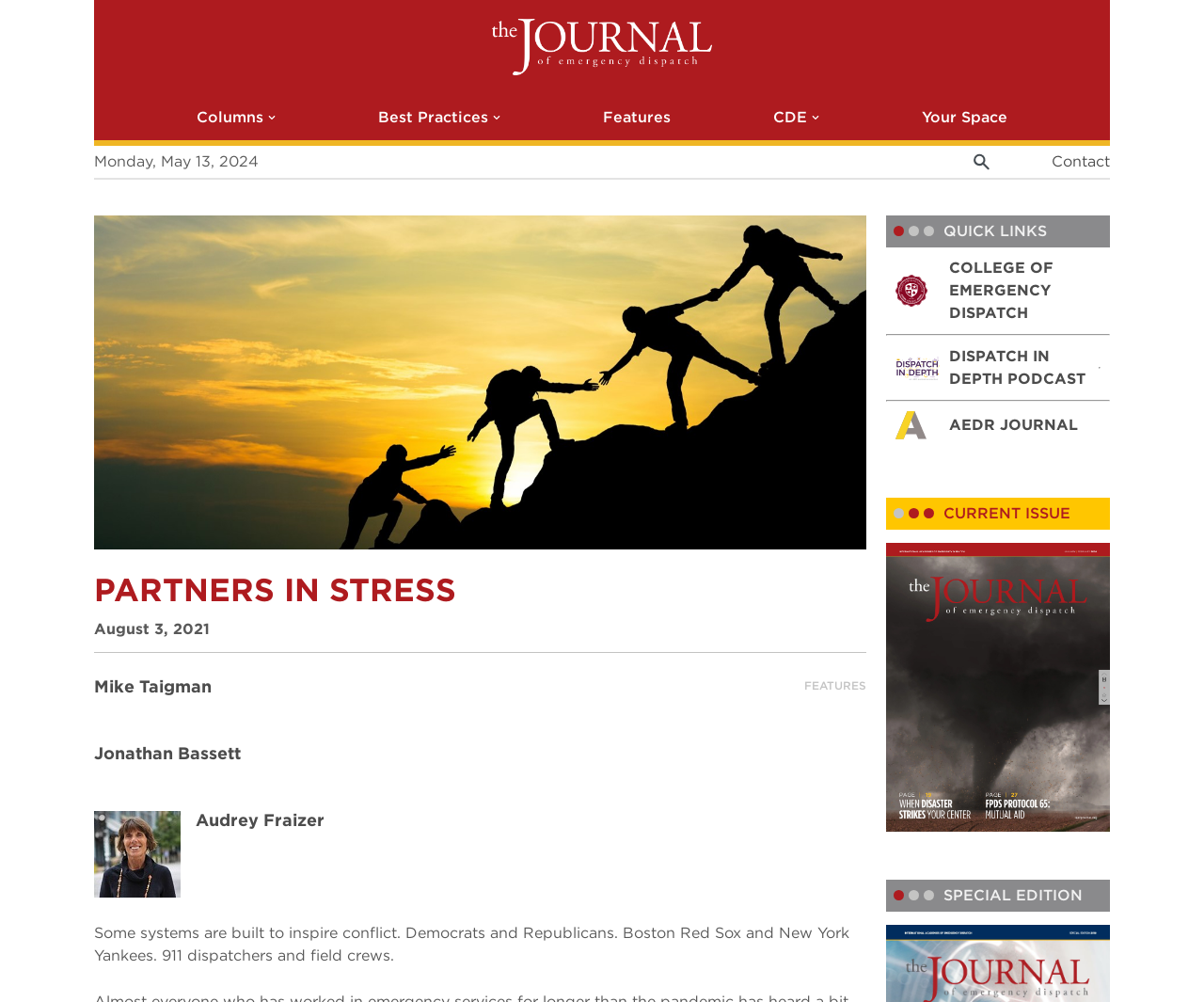Determine the bounding box coordinates for the UI element described. Format the coordinates as (top-left x, top-left y, bottom-right x, bottom-right y) and ensure all values are between 0 and 1. Element description: parent_node: CURRENT ISSUE

[0.736, 0.541, 0.922, 0.83]